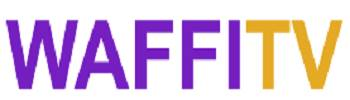What type of platform does the logo suggest?
Examine the webpage screenshot and provide an in-depth answer to the question.

The logo's design is described as contemporary, and it is stated that the logo suggests a media platform that may focus on streaming or broadcasting, which implies that the type of platform the logo suggests is a media platform.